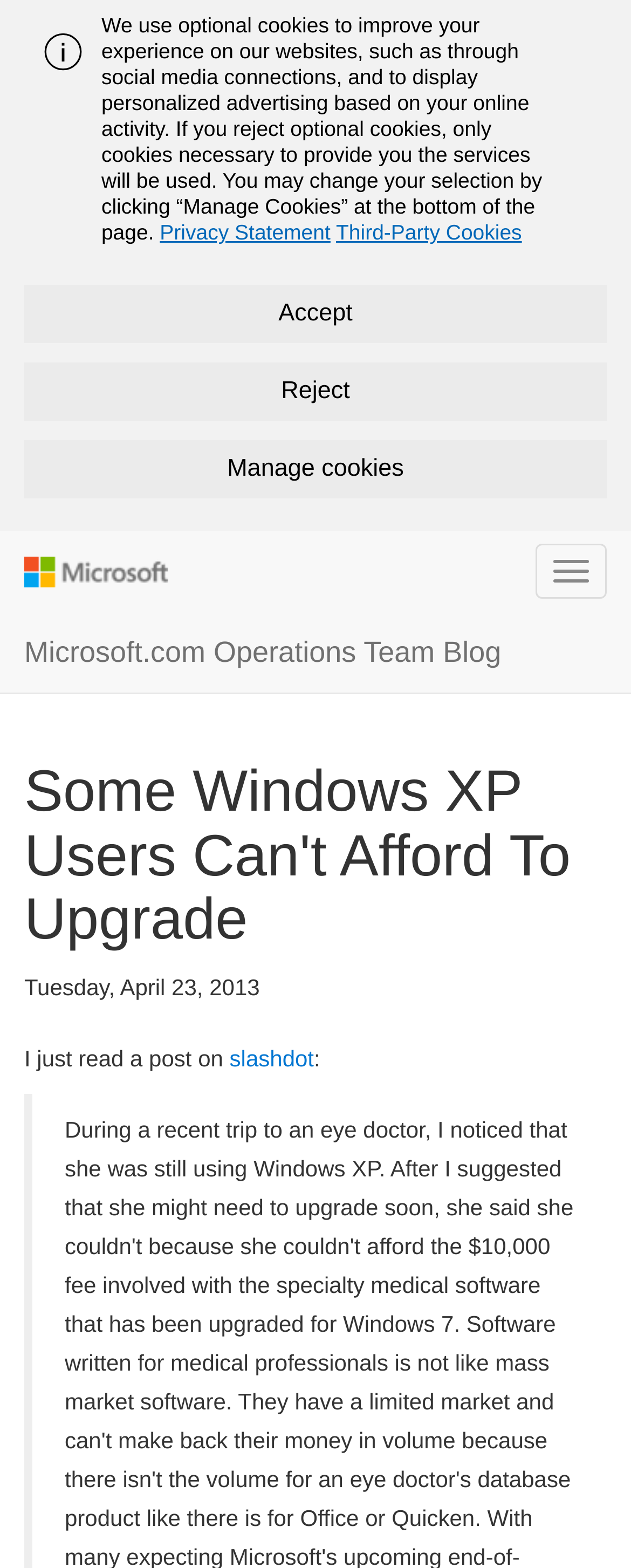What is the name of the blog?
Answer the question with a single word or phrase derived from the image.

Microsoft.com Operations Team Blog